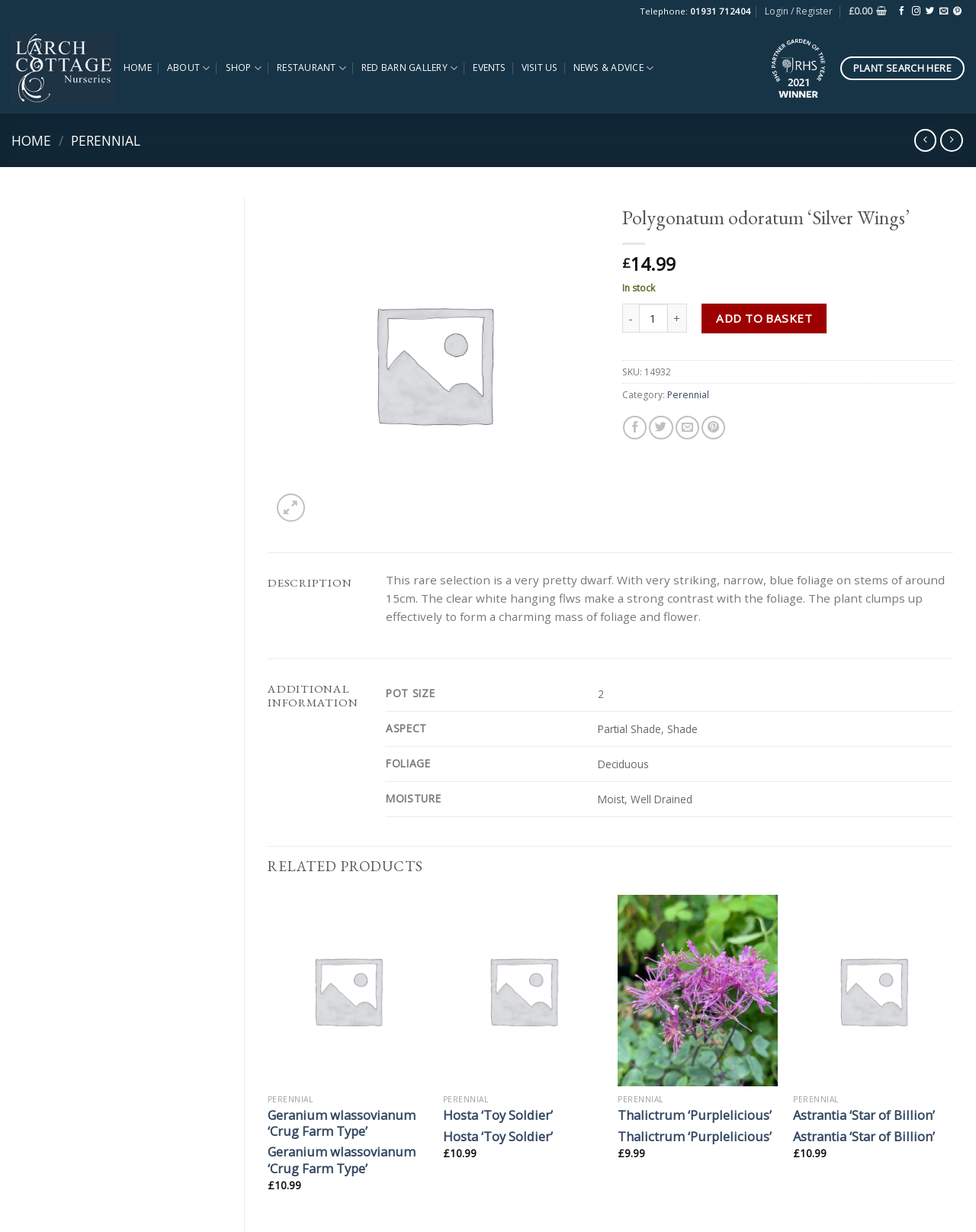What is the phone number of Larch Cottage Nurseries?
Look at the image and provide a detailed response to the question.

I found the phone number by looking at the top section of the webpage, where it says 'Telephone:' followed by the phone number '01931 712404'.